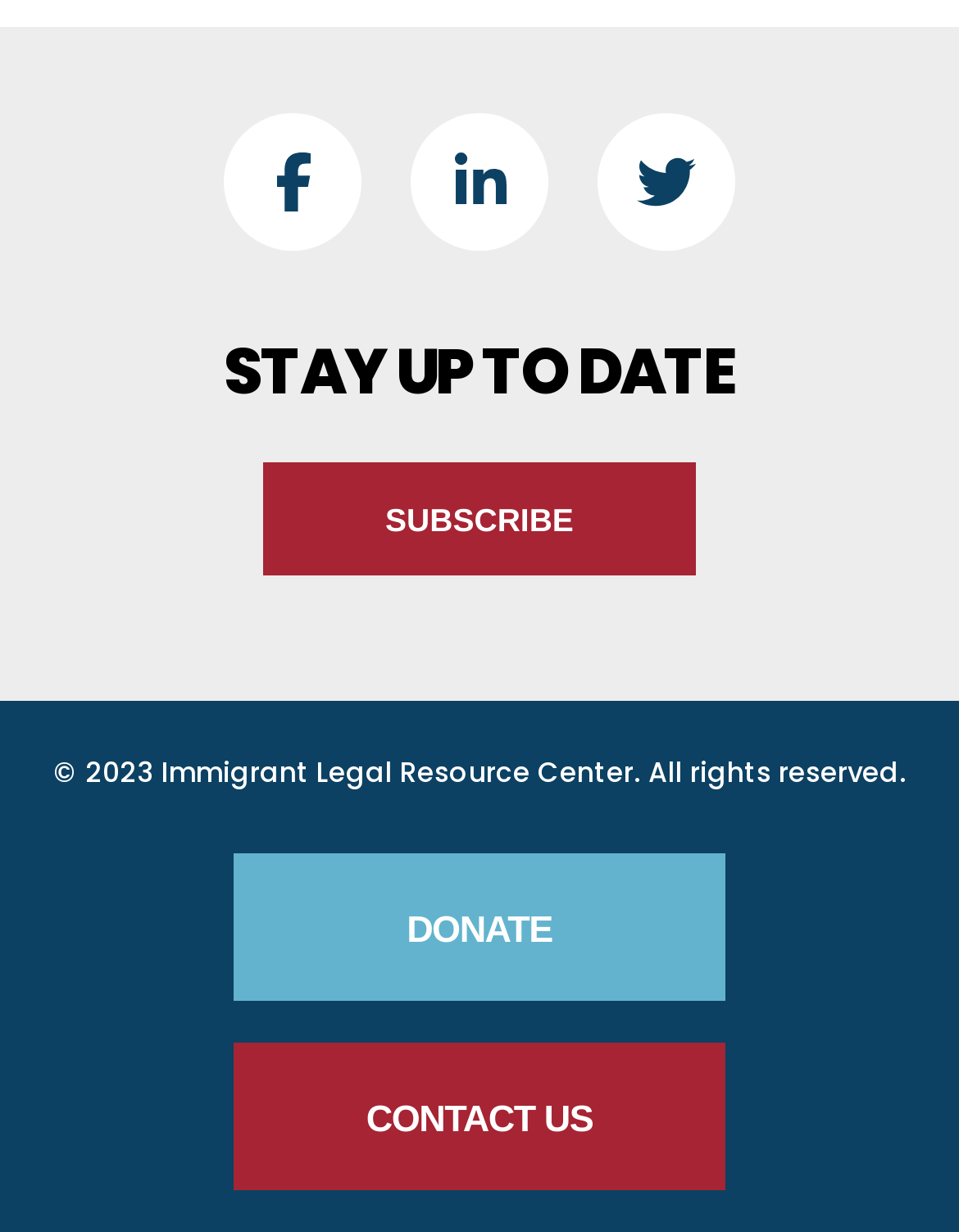Identify the bounding box coordinates for the UI element that matches this description: "Twitter".

[0.623, 0.092, 0.767, 0.203]